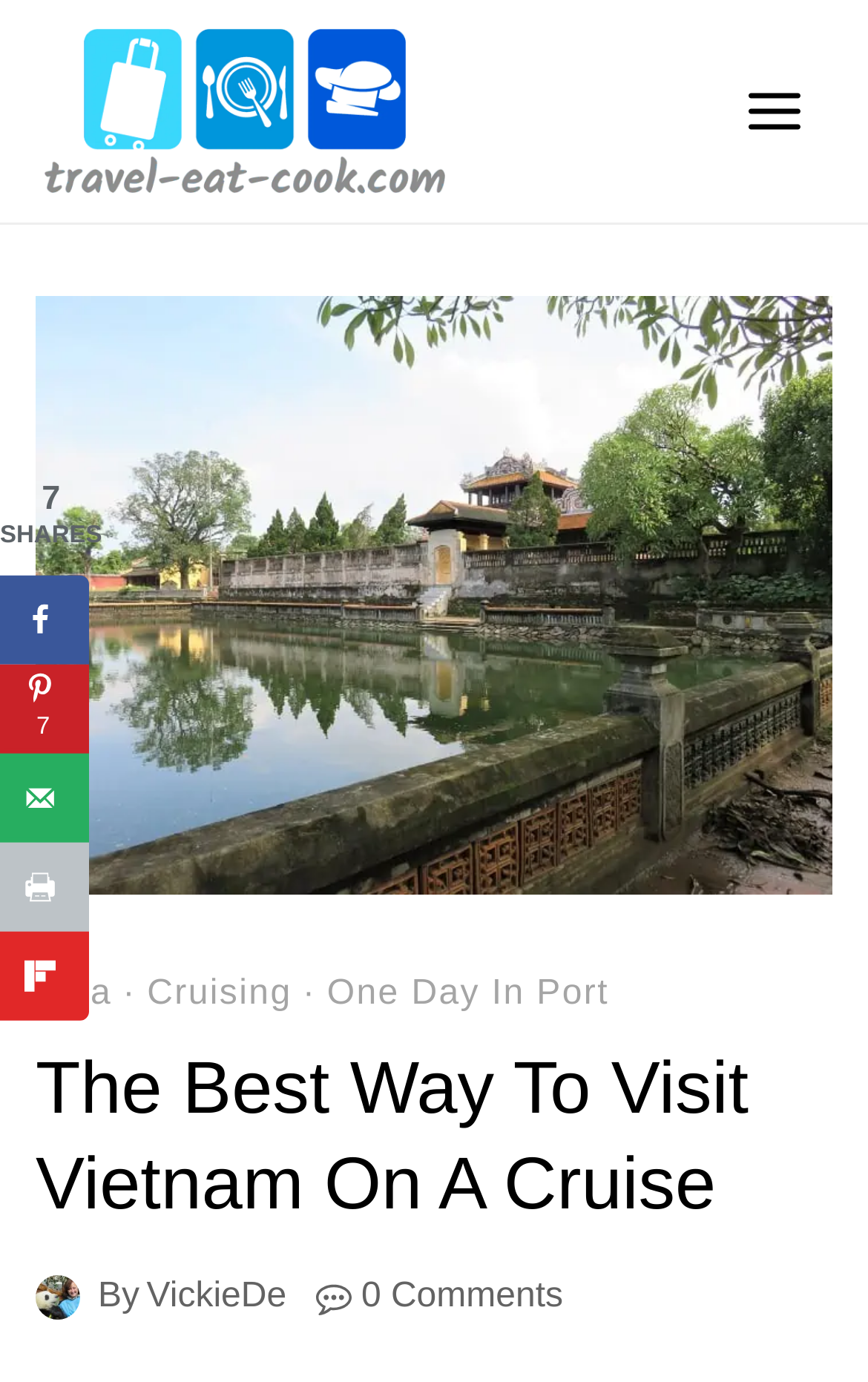Produce an elaborate caption capturing the essence of the webpage.

This webpage is about traveling to Vietnam on a cruise. At the top left, there is a link to the website "travel-eat-cook.com" accompanied by an image of the same name. On the top right, there is a button to open a menu. Below the menu button, there is a large image of Hue Citadel, which is a popular tourist destination in Vietnam.

Above the image, there are several links and a header that categorize the content of the webpage. The links are "Asia", "Cruising", and "One Day In Port", which suggest that the webpage is about a travel experience in Vietnam. The header reads "The Best Way To Visit Vietnam On A Cruise", which is the title of the webpage.

Below the image, there is information about the author of the webpage, including a link to the author's image, the author's name "VickieDe", and a link to the comments section, which currently has 0 comments.

On the left side of the webpage, there is a social sharing sidebar with several links to share the webpage on social media platforms such as Facebook, Pinterest, and Flipboard, as well as an option to send the webpage over email or print it. The sidebar also displays the number of shares on Pinterest, which is 7.